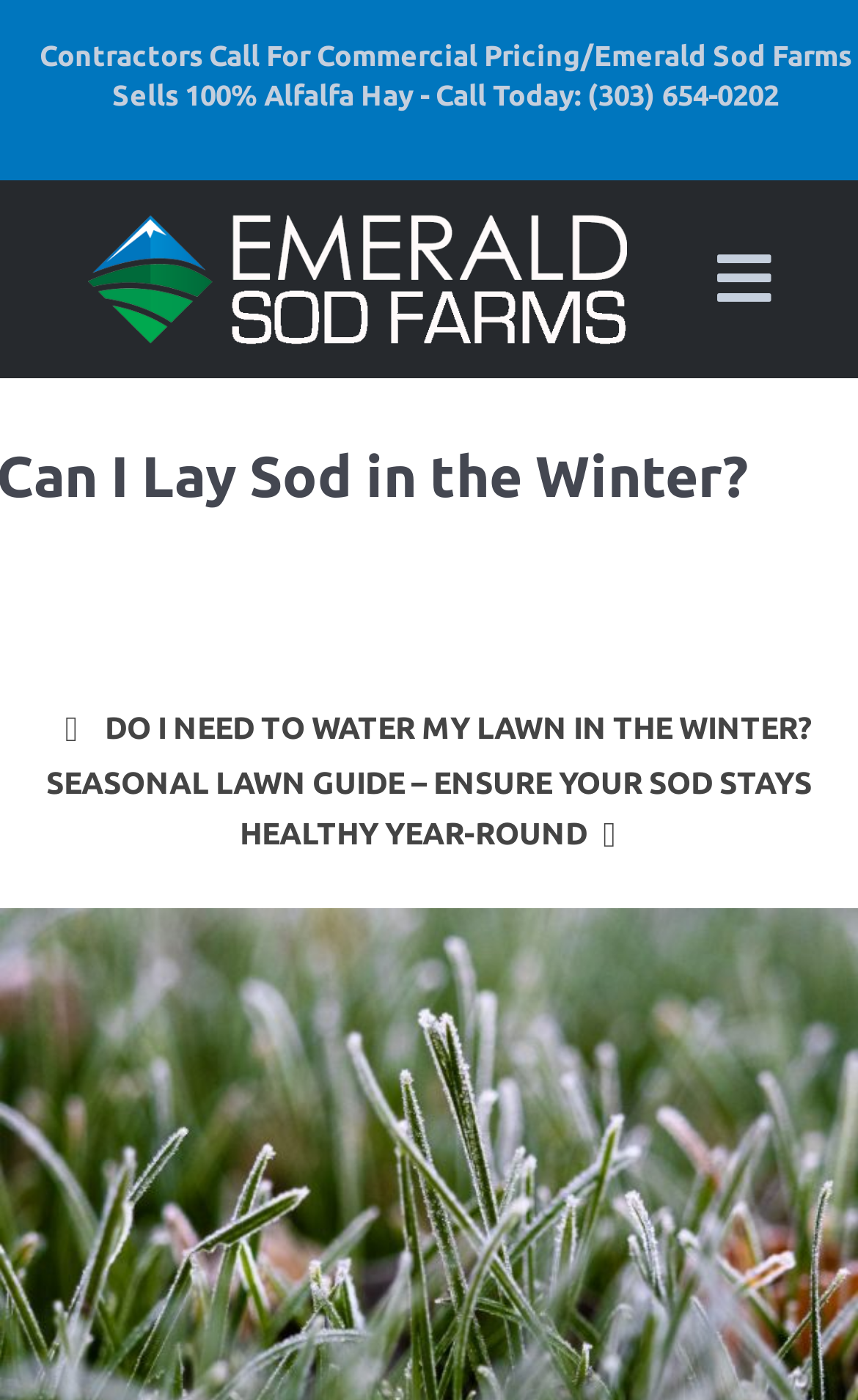Locate the UI element described by alt="Emerald Sod Farms" in the provided webpage screenshot. Return the bounding box coordinates in the format (top-left x, top-left y, bottom-right x, bottom-right y), ensuring all values are between 0 and 1.

[0.103, 0.129, 0.73, 0.27]